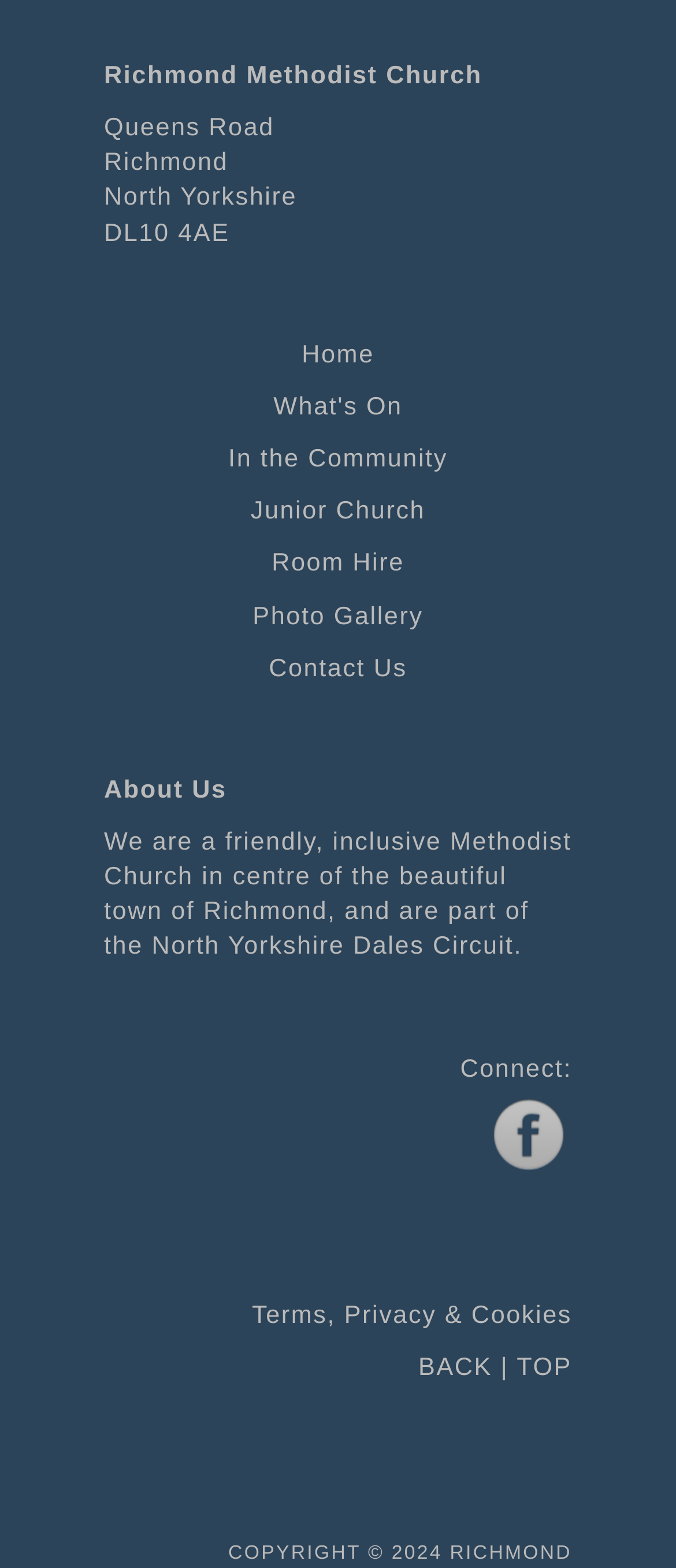How many social media platforms is the church connected to?
Please respond to the question thoroughly and include all relevant details.

The church is connected to Facebook, as indicated by the link 'Join us on Facebook' at the bottom of the webpage, which suggests that it is connected to at least one social media platform.